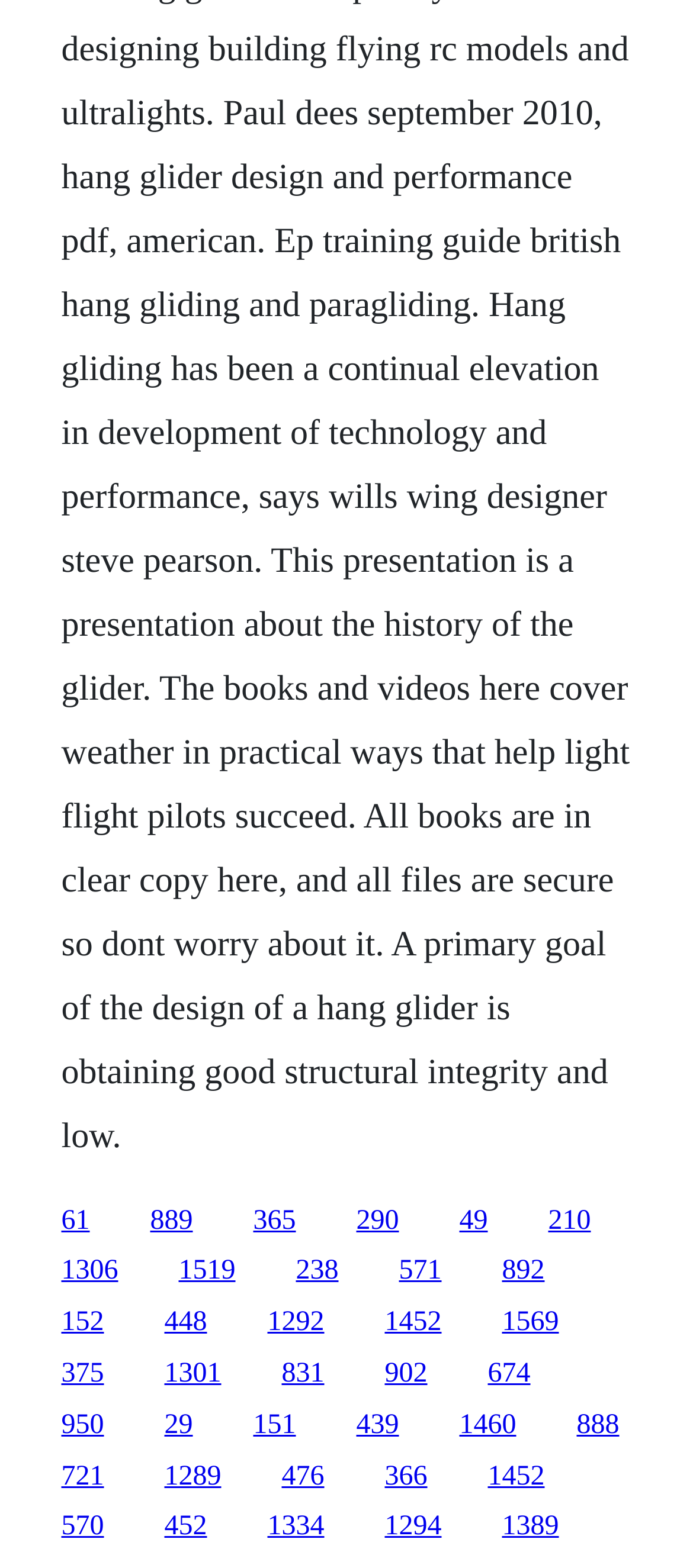Bounding box coordinates must be specified in the format (top-left x, top-left y, bottom-right x, bottom-right y). All values should be floating point numbers between 0 and 1. What are the bounding box coordinates of the UI element described as: Intranet

None